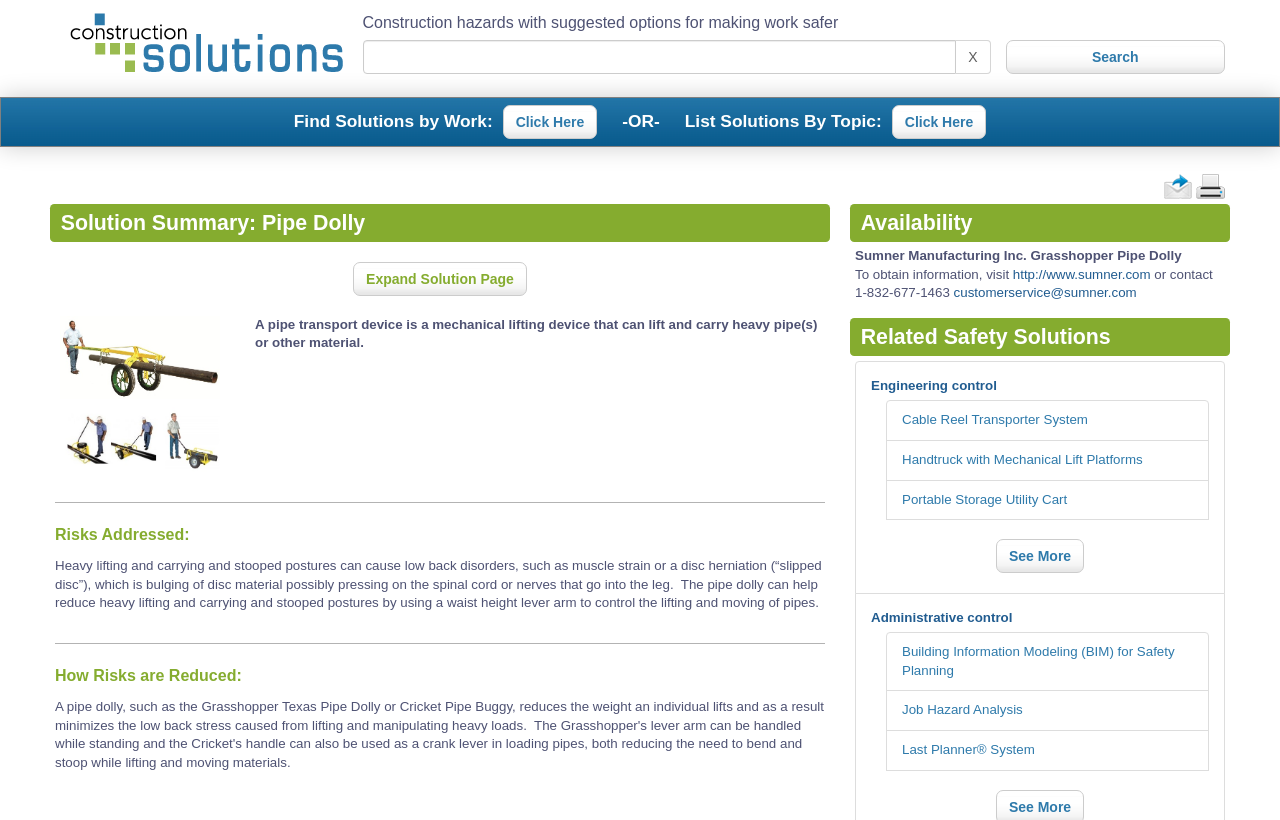How can I obtain more information about the Pipe Dolly?
Please provide a detailed and thorough answer to the question.

I found the answer by looking at the text 'To obtain information, visit http://www.sumner.com or contact 1-832-677-1463' which suggests that I can obtain more information about the Pipe Dolly by visiting the website or contacting the phone number.